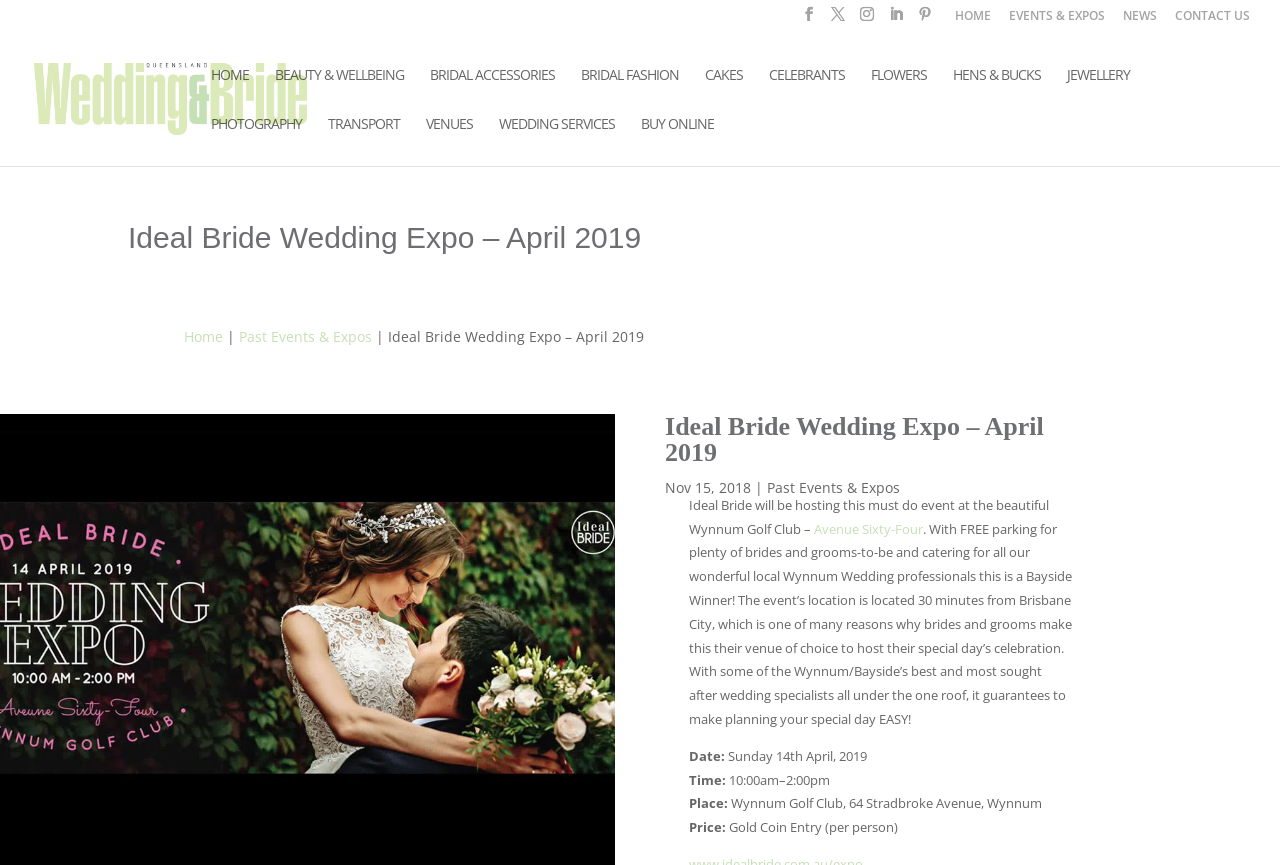How long does the event last?
Please elaborate on the answer to the question with detailed information.

I found the answer by looking at the text 'Time: 10:00am–2:00pm' which provides the duration of the event, which is 4 hours.